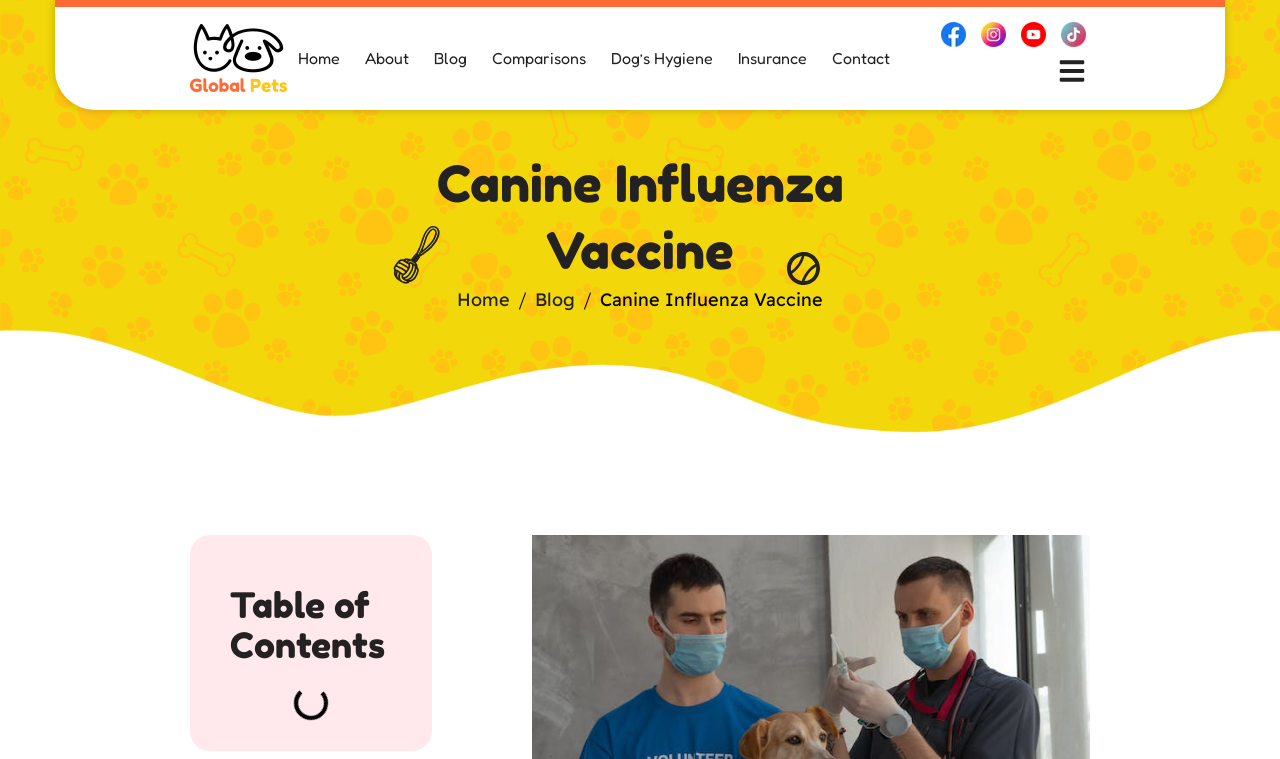Provide the bounding box coordinates of the section that needs to be clicked to accomplish the following instruction: "click the logo."

[0.148, 0.032, 0.224, 0.122]